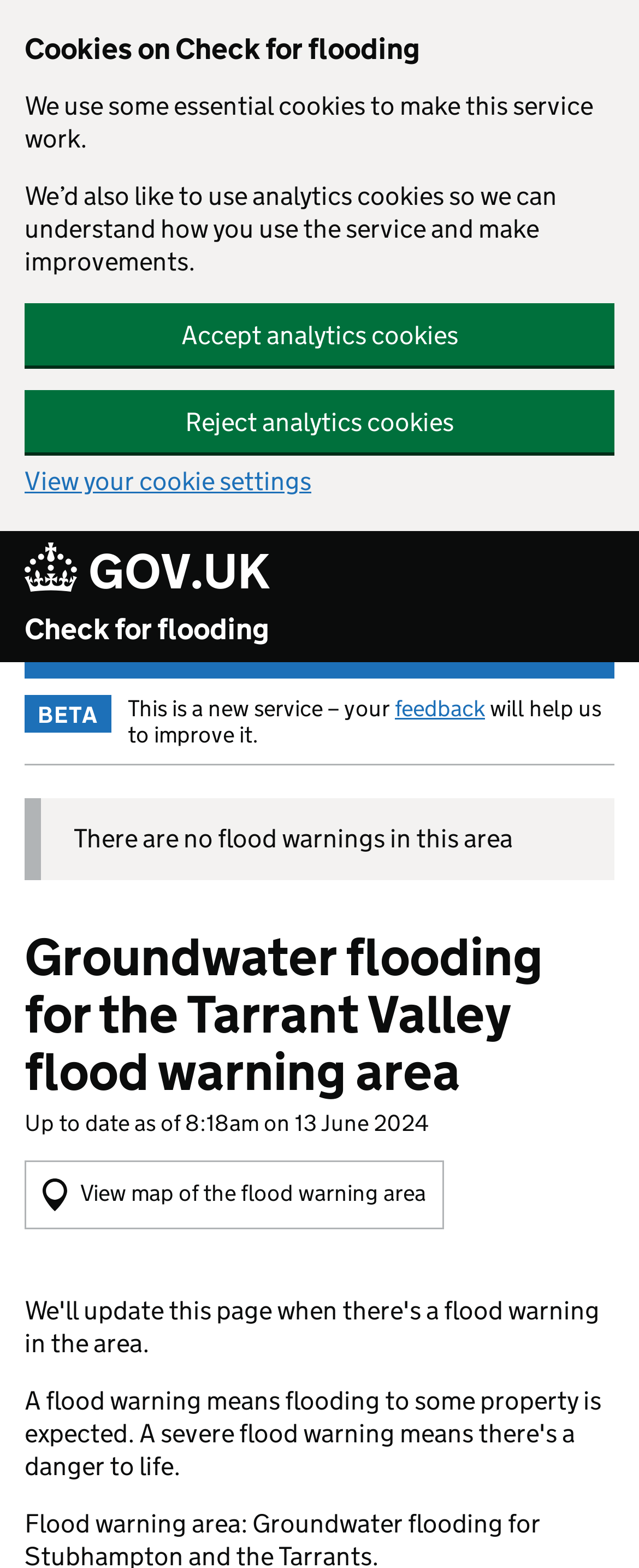Can you specify the bounding box coordinates of the area that needs to be clicked to fulfill the following instruction: "View map of the flood warning area"?

[0.038, 0.74, 0.695, 0.784]